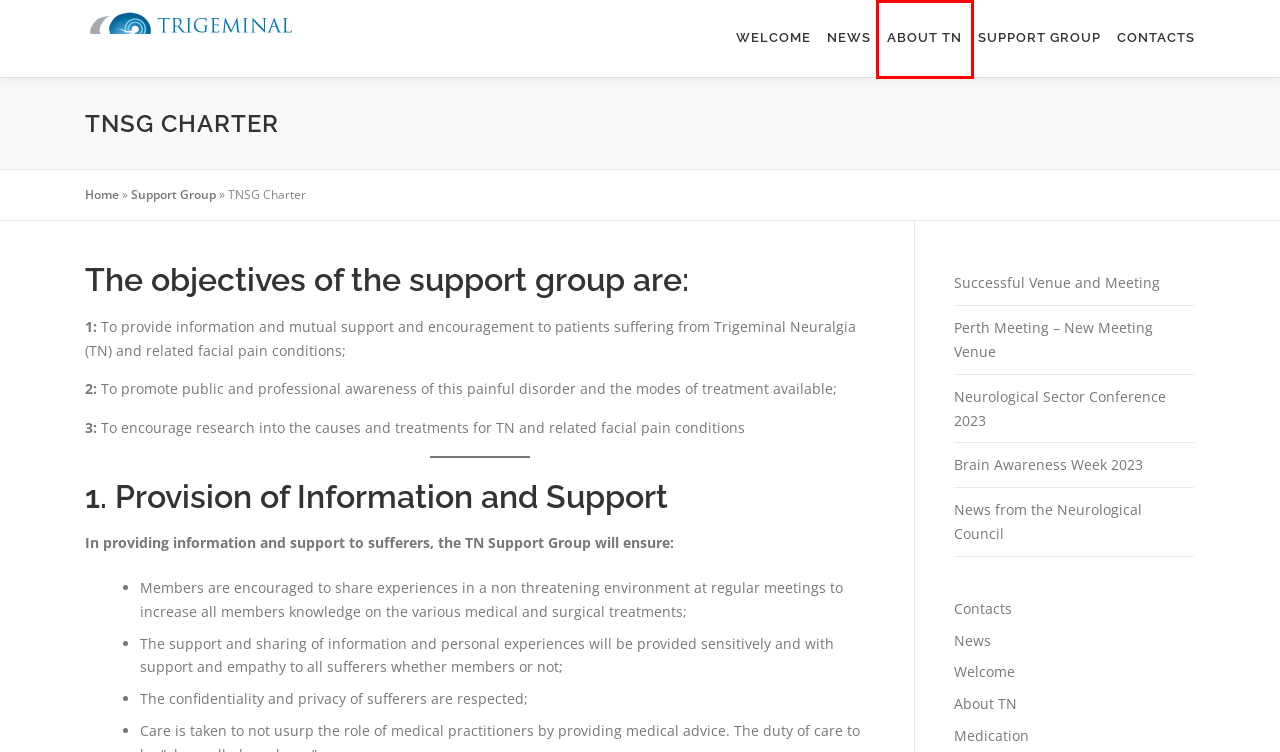Provided is a screenshot of a webpage with a red bounding box around an element. Select the most accurate webpage description for the page that appears after clicking the highlighted element. Here are the candidates:
A. Contacts - Trigeminal Neuralgia Support Group WA
B. Publications - Trigeminal Neuralgia Support Group WA
C. Successful Venue and Meeting - Trigeminal Neuralgia Support Group WA
D. Perth Meeting - New Meeting Venue - Trigeminal Neuralgia Support Group WA
E. About TN - Trigeminal Neuralgia Support Group WA
F. Support Group - Trigeminal Neuralgia Support Group WA
G. Neurological Sector Conference 2023 - Trigeminal Neuralgia Support Group WA
H. Medication - Trigeminal Neuralgia Support Group WA

E